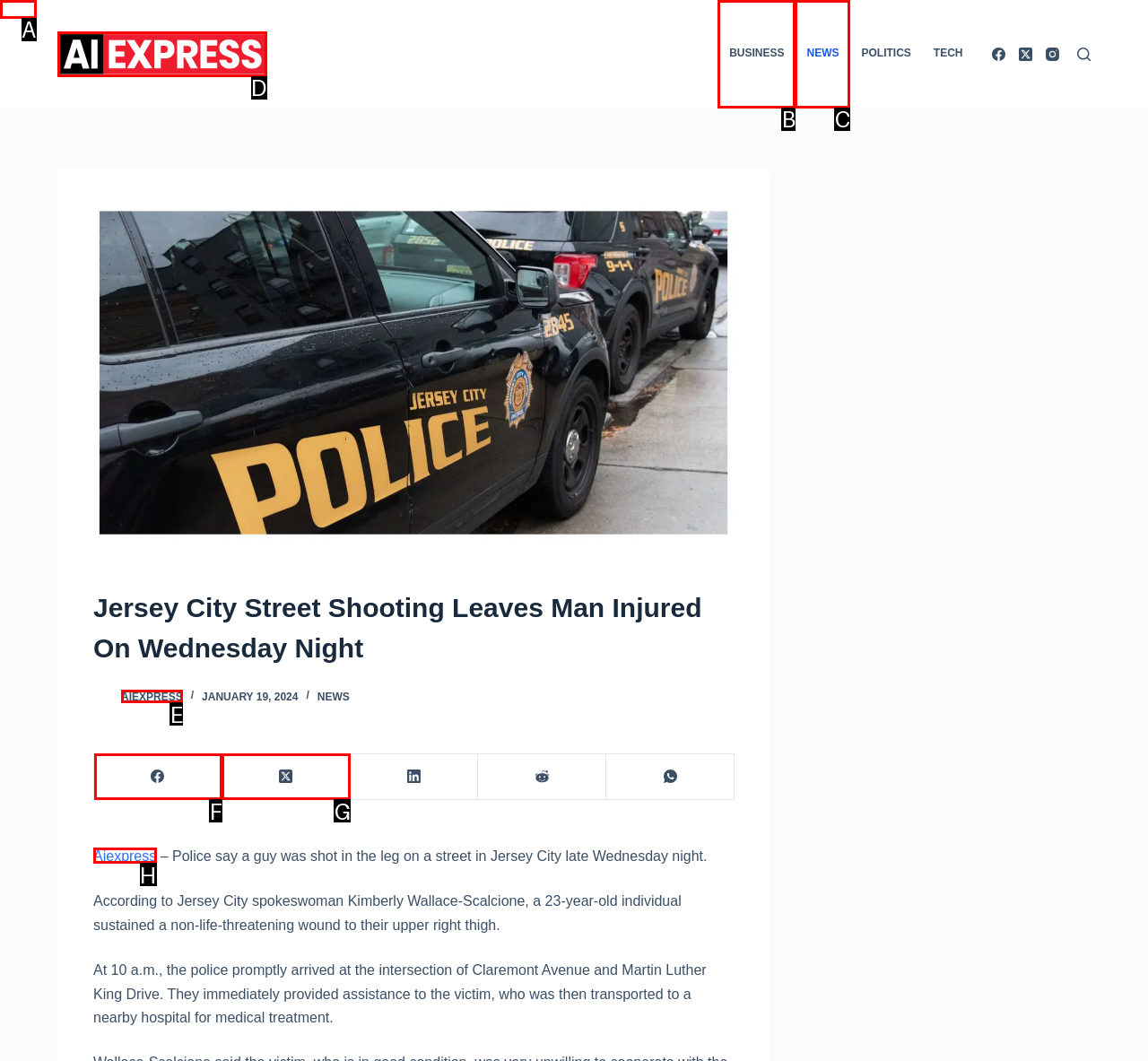Using the provided description: Skip to content, select the most fitting option and return its letter directly from the choices.

A